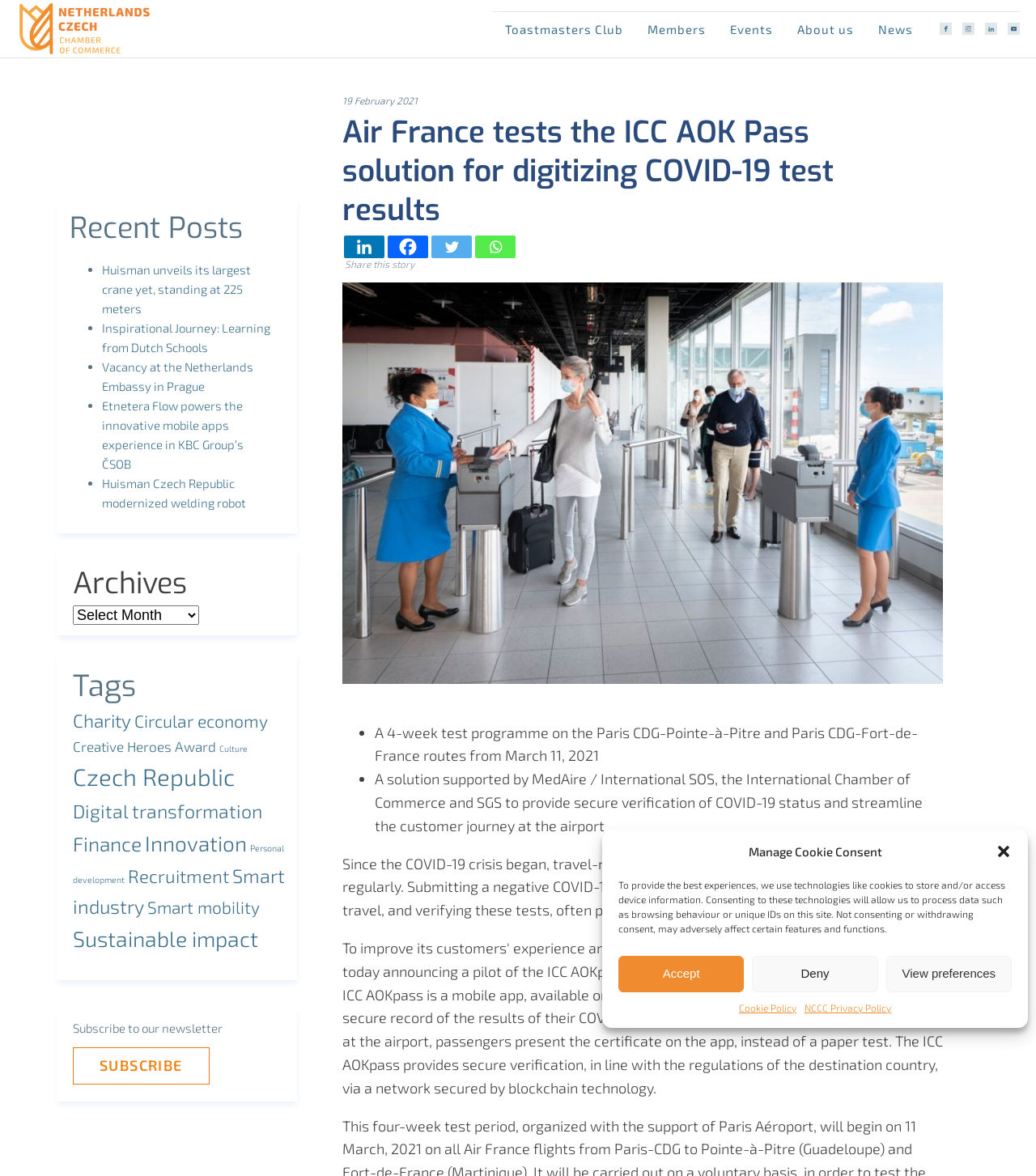What is the principal heading displayed on the webpage?

Air France tests the ICC AOK Pass solution for digitizing COVID-19 test results